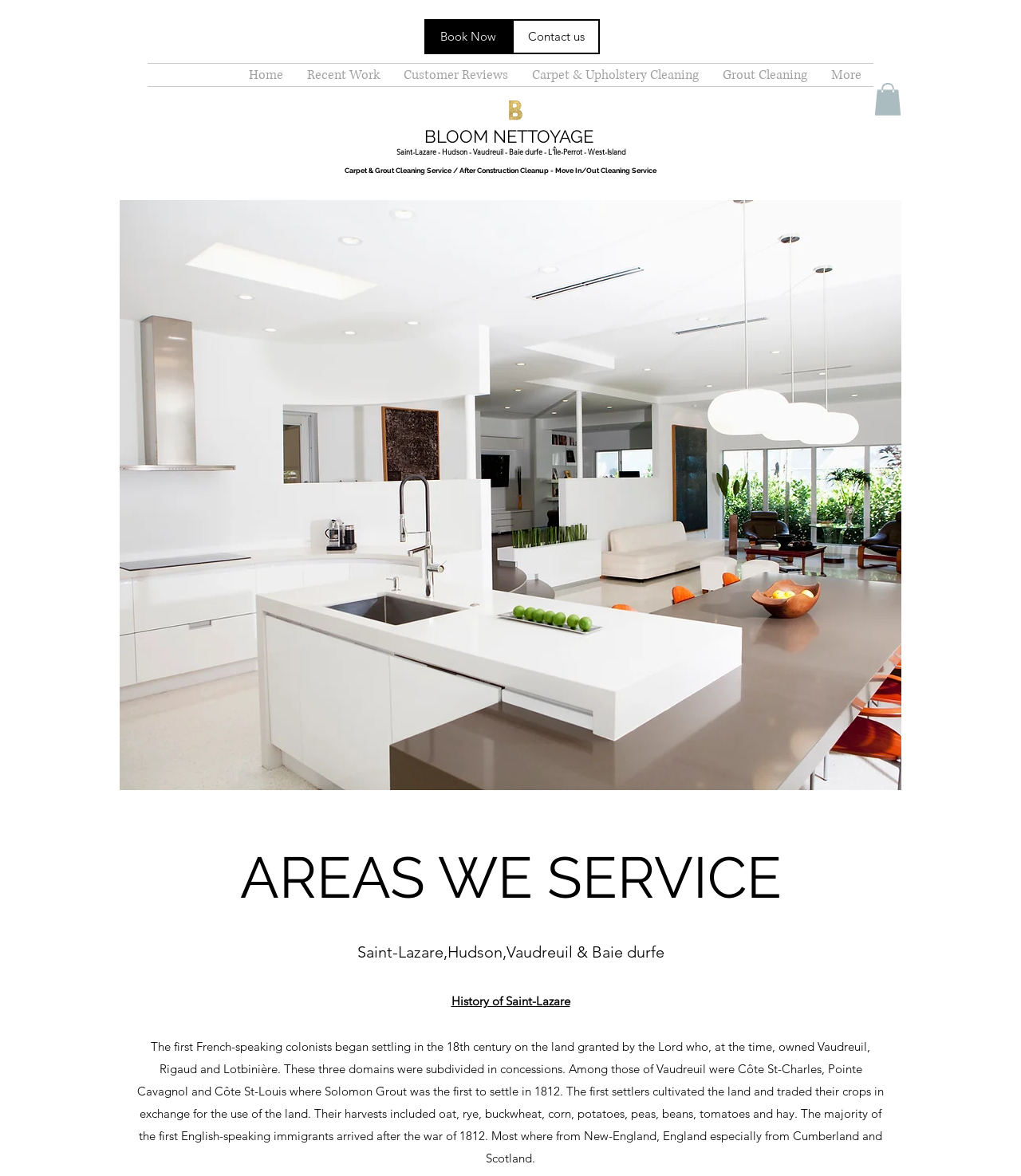Identify the bounding box coordinates of the part that should be clicked to carry out this instruction: "View recent work".

[0.289, 0.054, 0.384, 0.073]